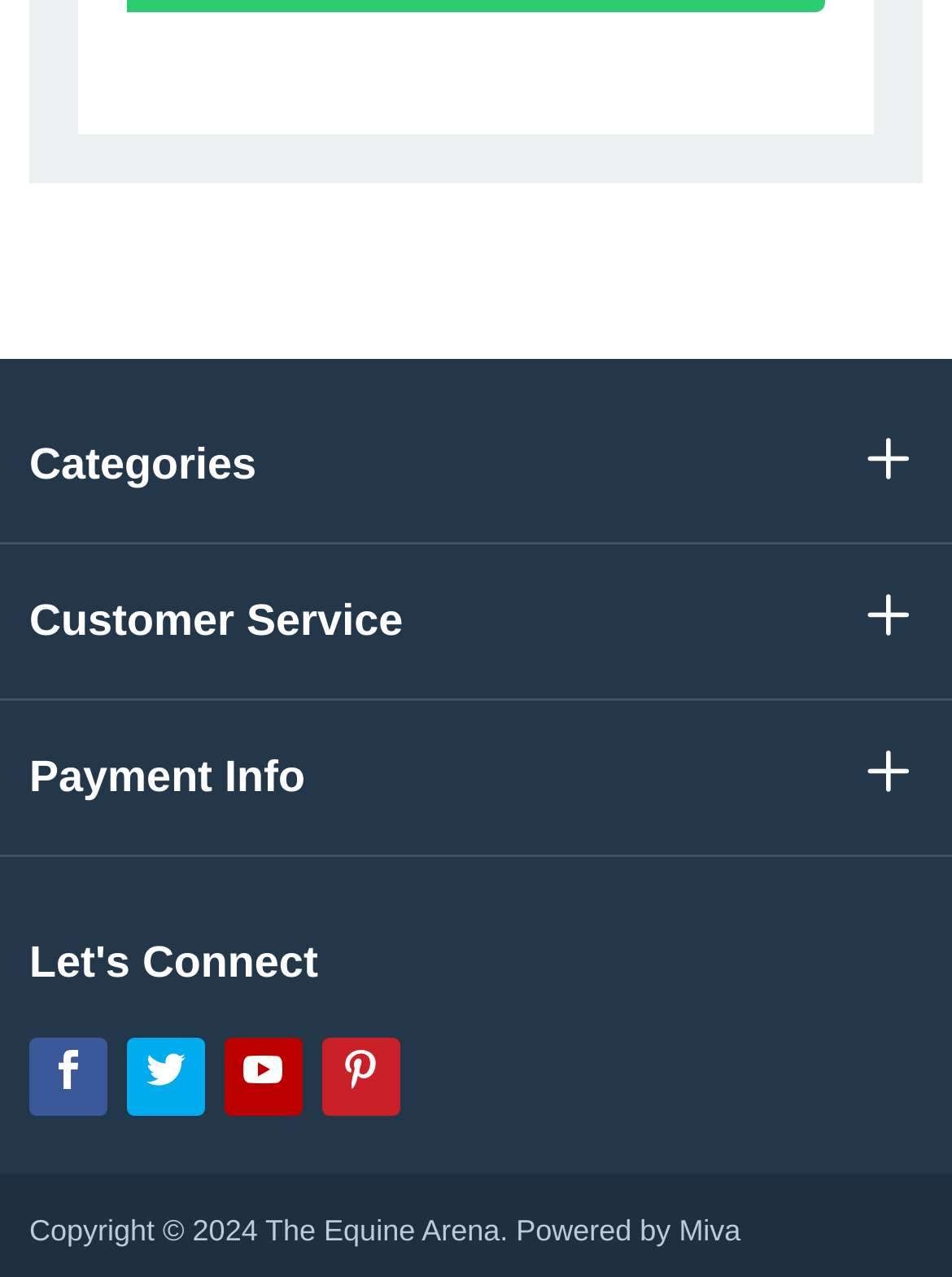Find the bounding box coordinates for the HTML element specified by: "Foundations & Endowments".

None